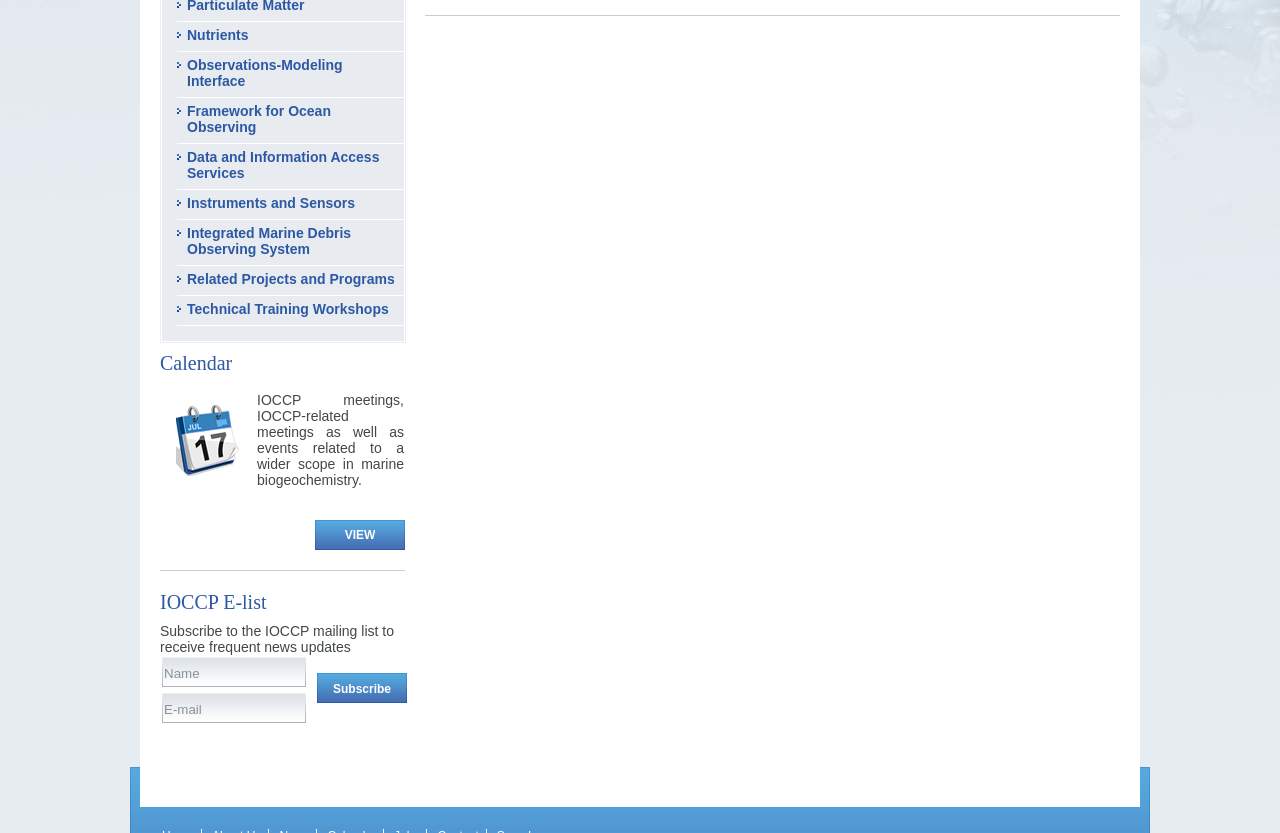Bounding box coordinates are specified in the format (top-left x, top-left y, bottom-right x, bottom-right y). All values are floating point numbers bounded between 0 and 1. Please provide the bounding box coordinate of the region this sentence describes: Data and Information Access Services

[0.146, 0.179, 0.296, 0.217]